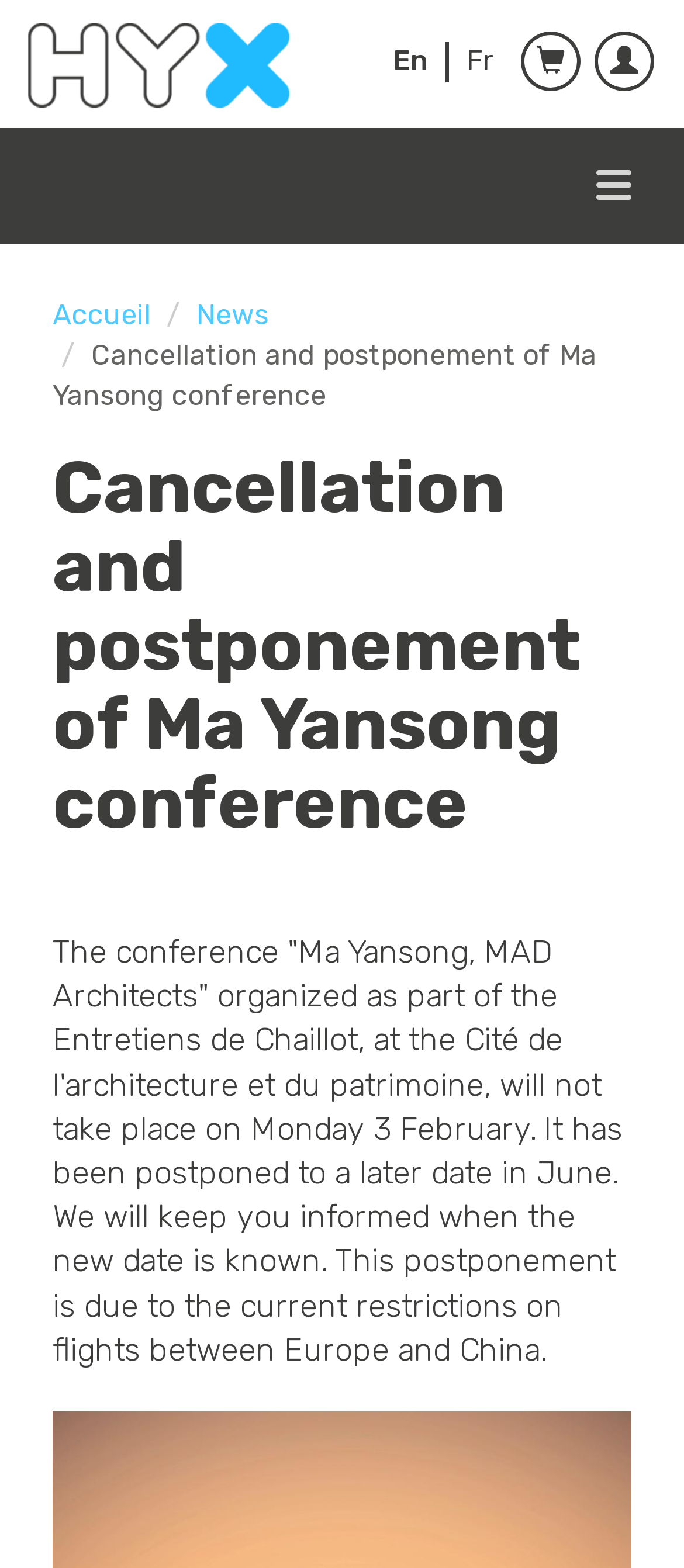Using the information in the image, give a comprehensive answer to the question: 
What language options are available on the webpage?

The question is asking about the language options available on the webpage. By looking at the link elements with the text 'En' and 'Fr', we can determine that the language options available on the webpage are English (En) and French (Fr).